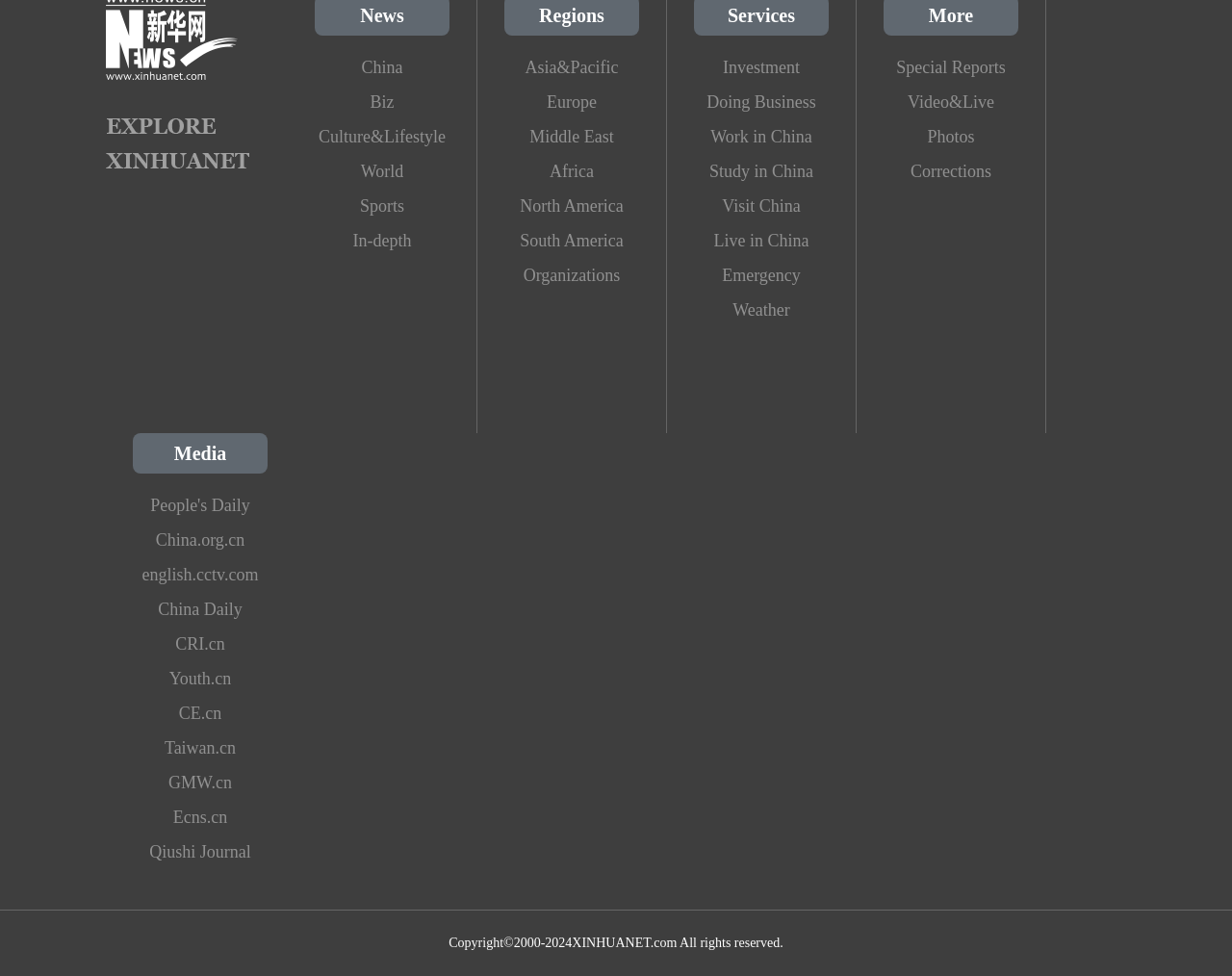Identify the bounding box for the element characterized by the following description: "Asia&Pacific".

[0.409, 0.052, 0.519, 0.087]